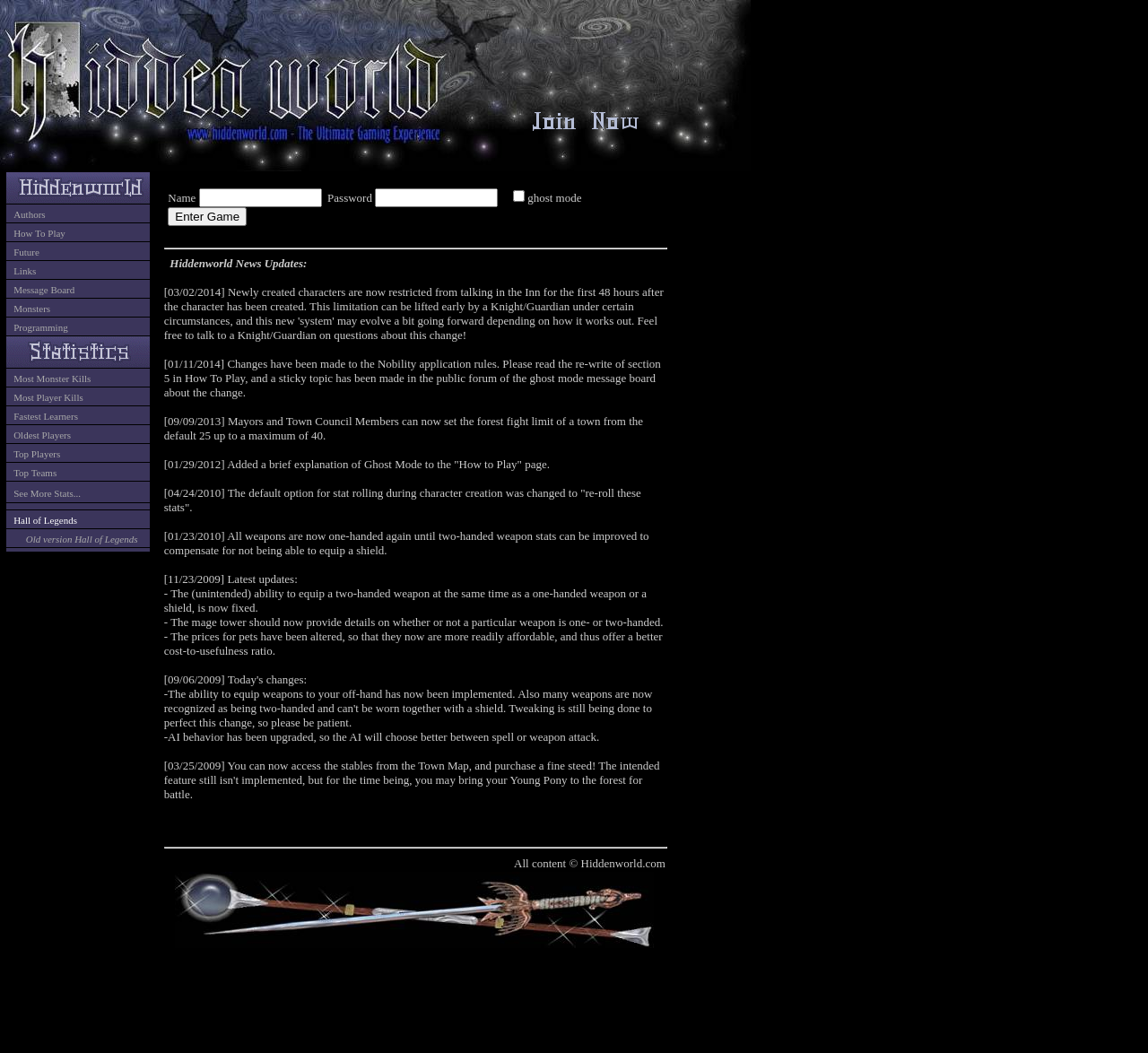Identify the bounding box coordinates of the element to click to follow this instruction: 'Click the How To Play link'. Ensure the coordinates are four float values between 0 and 1, provided as [left, top, right, bottom].

[0.012, 0.216, 0.057, 0.227]